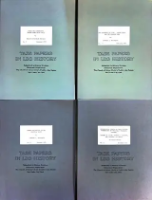What is the likely purpose of the book collection?
From the details in the image, answer the question comprehensively.

The caption suggests that the book collection 'likely serves as a resource for scholars and students interested in the intricacies of Latter-day Saint history', implying that the collection is intended for academic or research purposes.